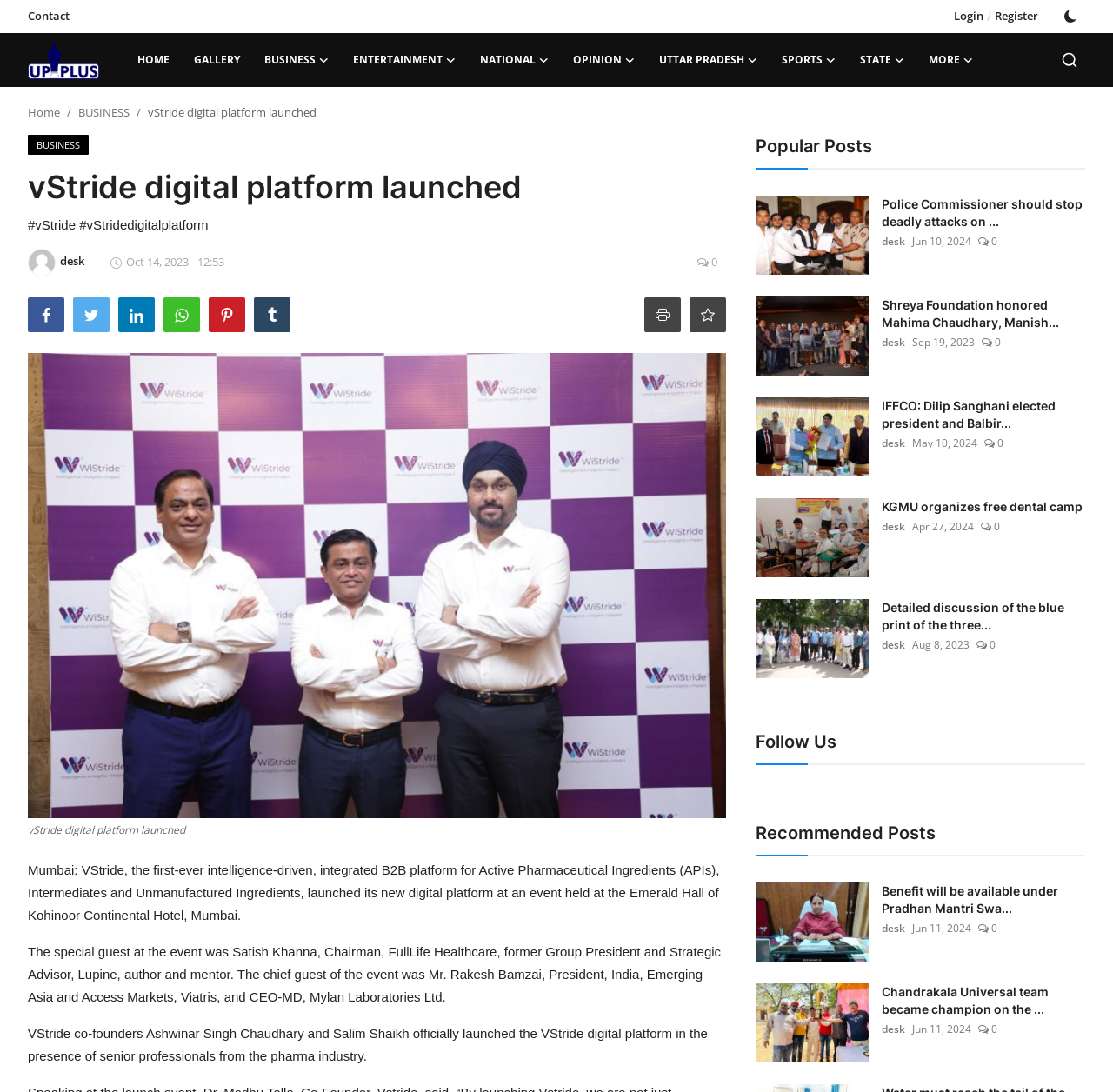Please determine the bounding box coordinates of the element's region to click for the following instruction: "Login to the platform".

[0.857, 0.002, 0.884, 0.027]